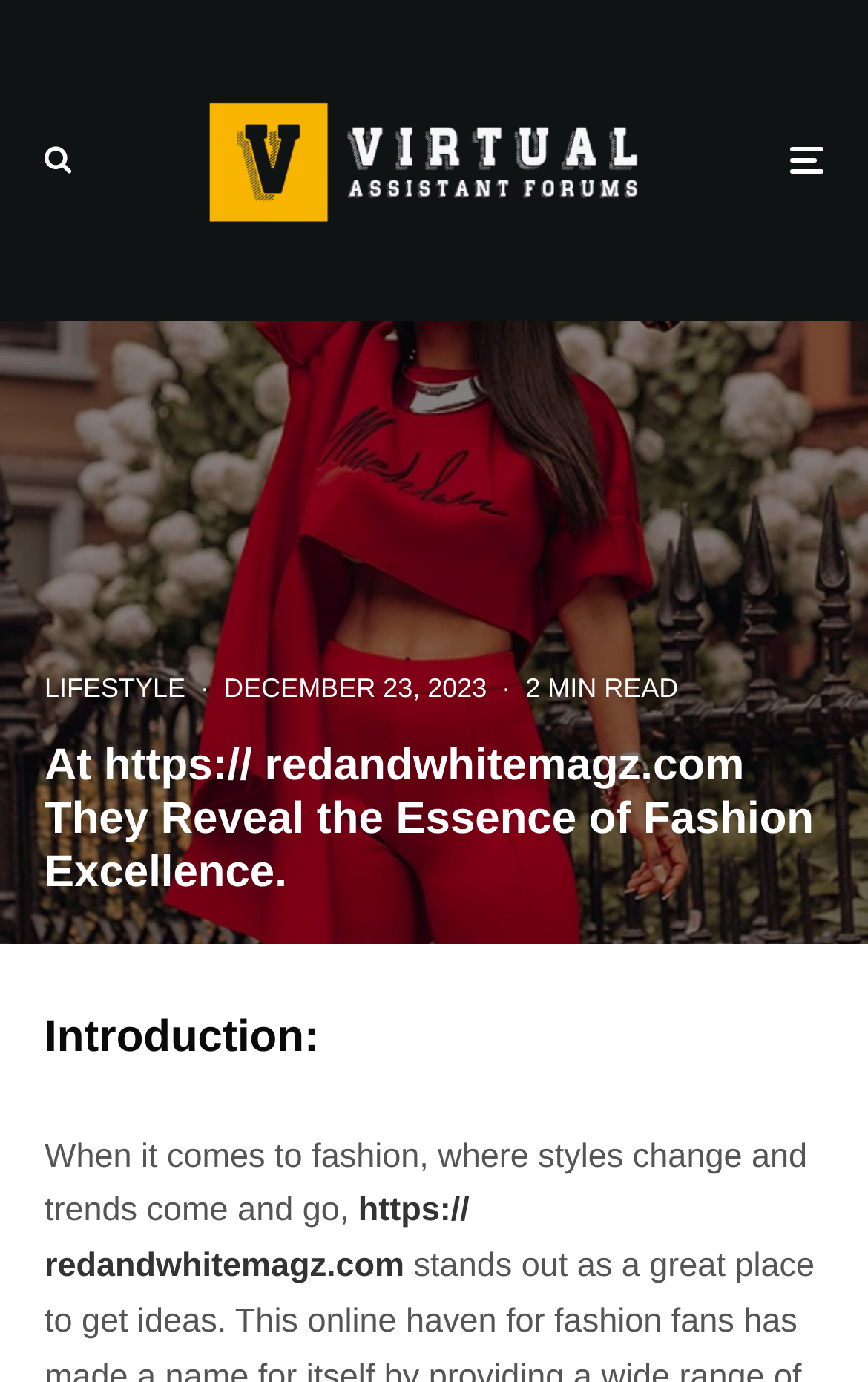What is the date of the article?
Using the picture, provide a one-word or short phrase answer.

DECEMBER 23, 2023